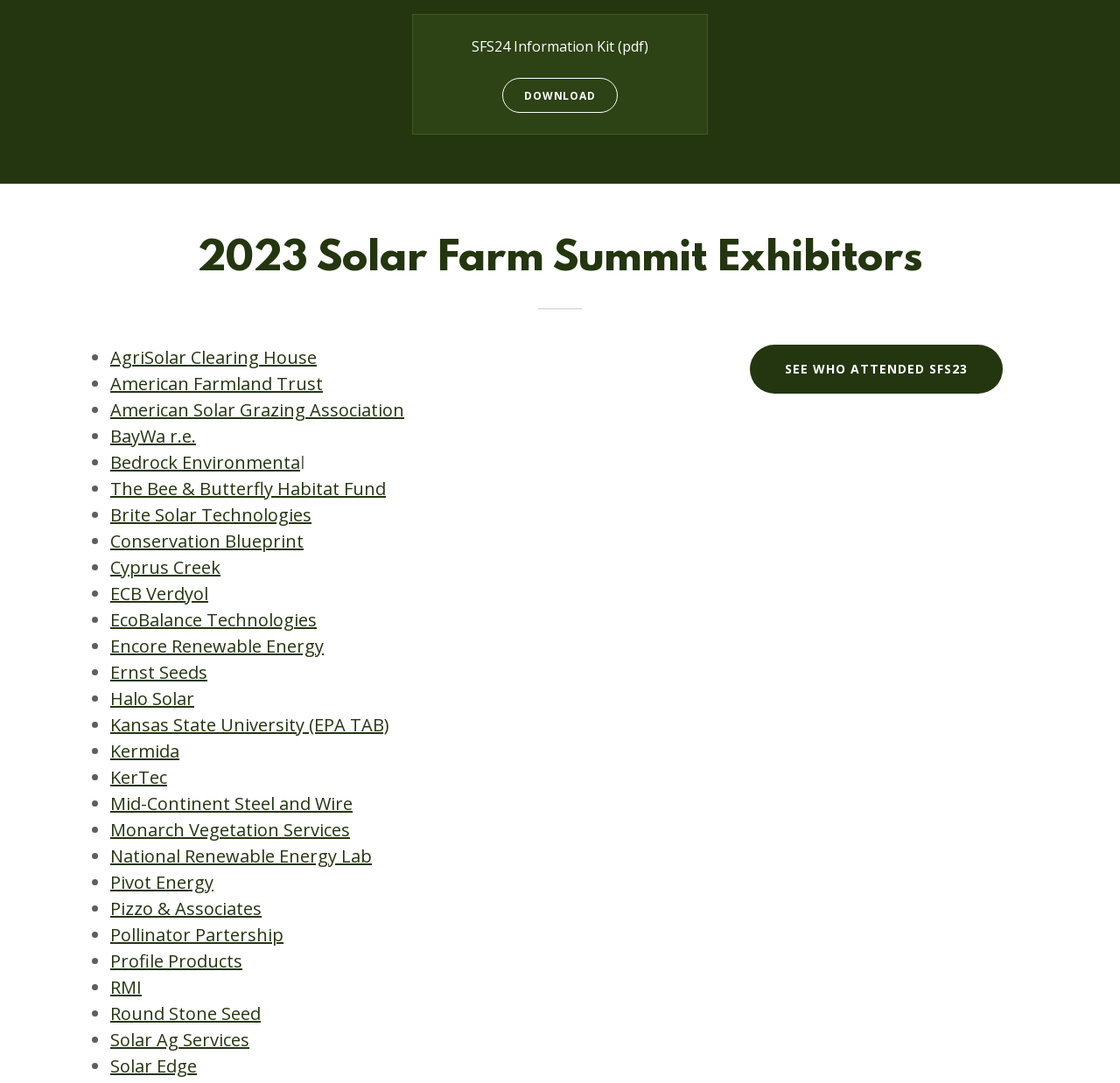Give a short answer using one word or phrase for the question:
Is there a downloadable information kit?

Yes